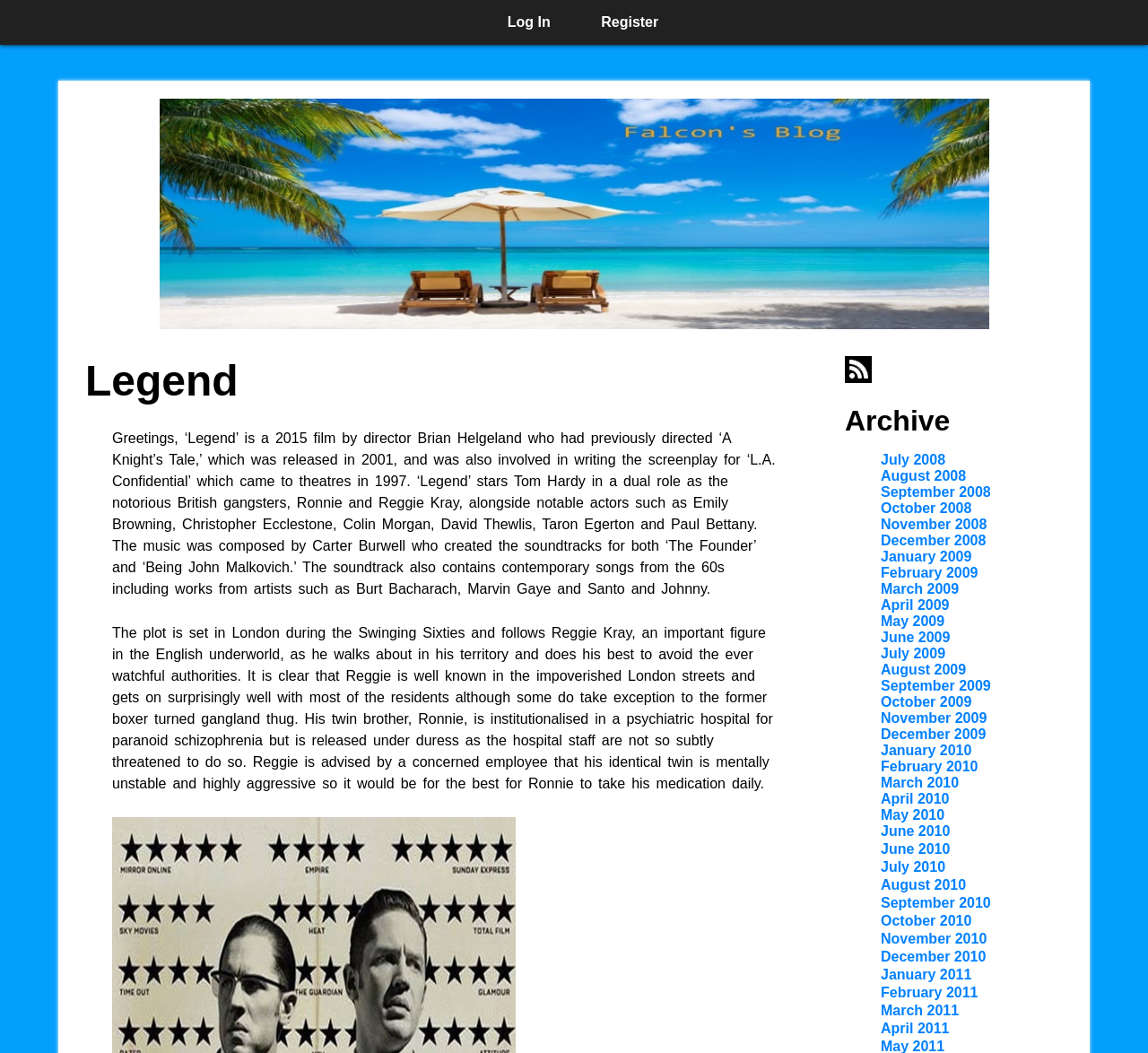Using the image as a reference, answer the following question in as much detail as possible:
What is the purpose of the 'Log In' and 'Register' links?

The purpose of the 'Log In' and 'Register' links can be inferred by their positions at the top of the webpage and their text content. They are likely used to allow users to access their accounts or create new ones.